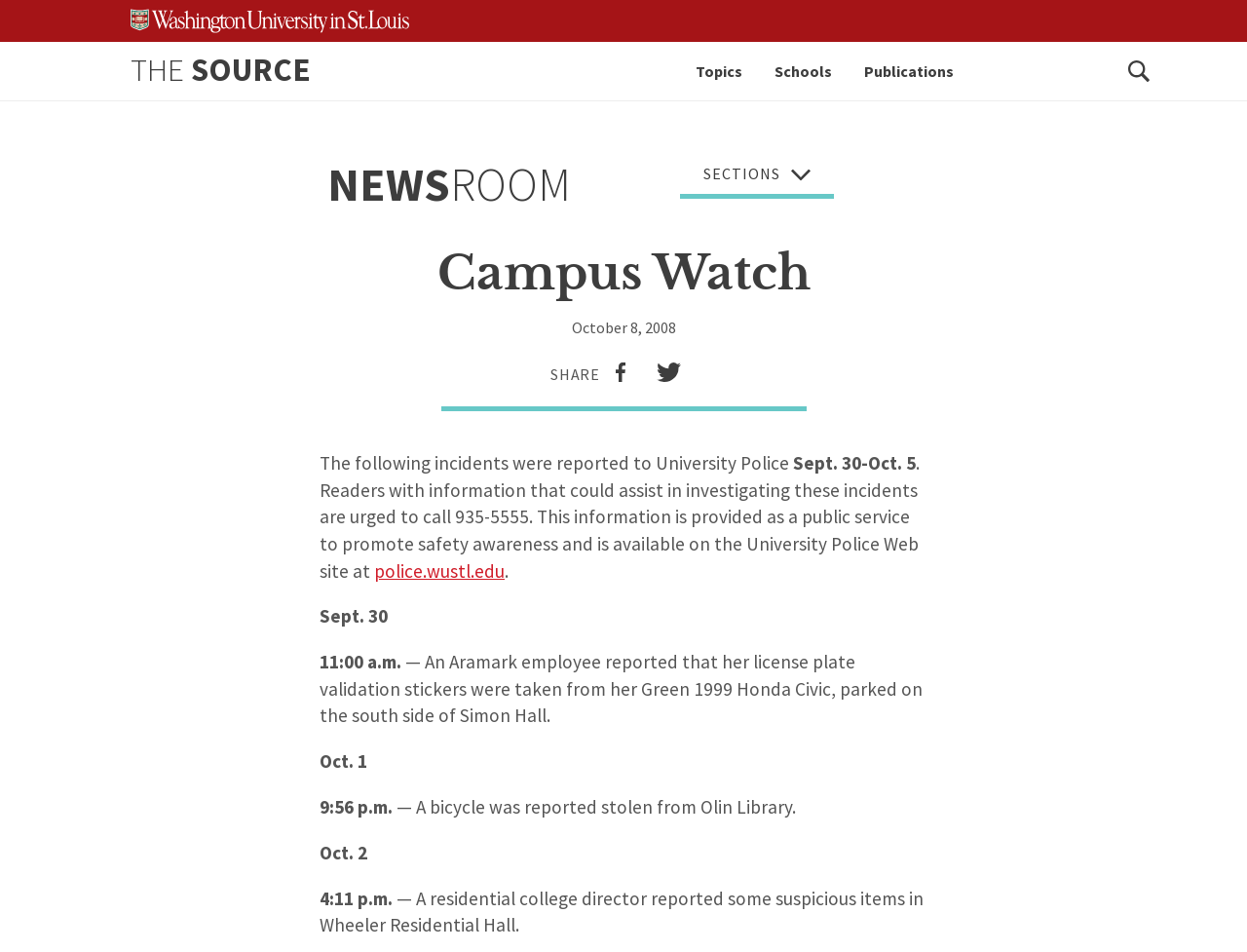Please specify the bounding box coordinates of the clickable region necessary for completing the following instruction: "Visit the University Police Web site". The coordinates must consist of four float numbers between 0 and 1, i.e., [left, top, right, bottom].

[0.3, 0.587, 0.405, 0.612]